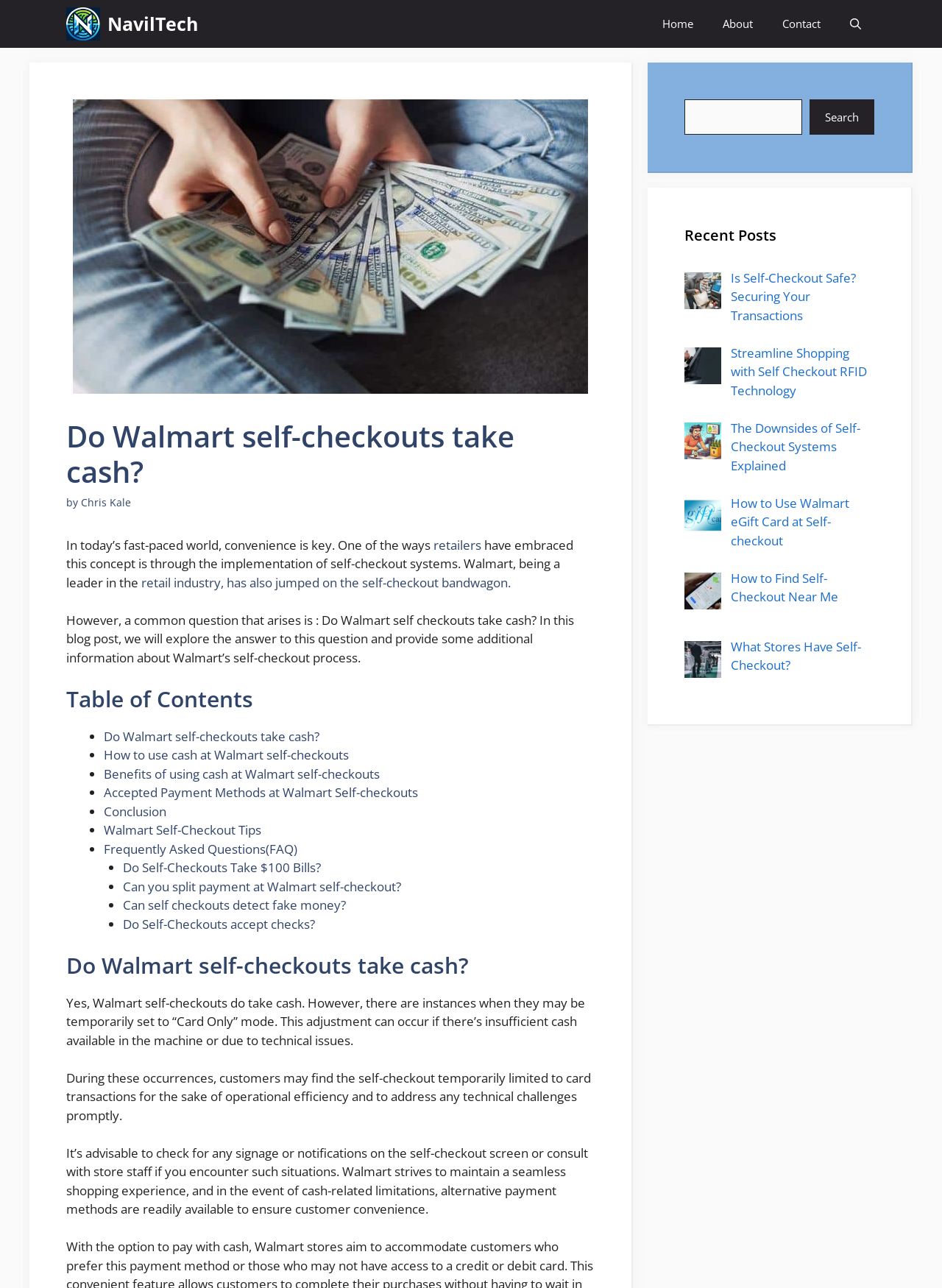How many types of payment methods are accepted at Walmart self-checkouts?
Using the image, respond with a single word or phrase.

Not specified